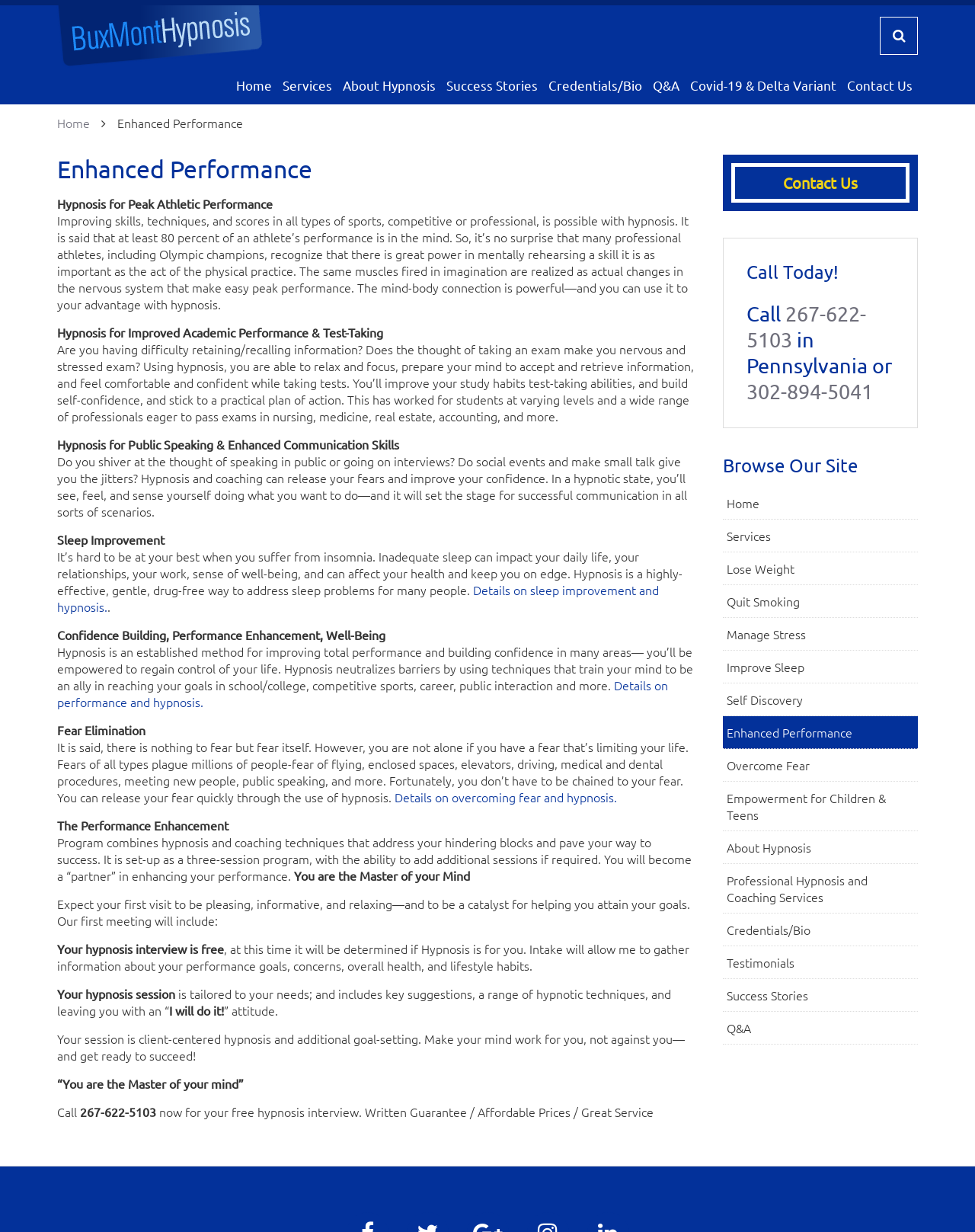Provide the bounding box coordinates of the HTML element this sentence describes: "Q&A". The bounding box coordinates consist of four float numbers between 0 and 1, i.e., [left, top, right, bottom].

[0.741, 0.821, 0.941, 0.848]